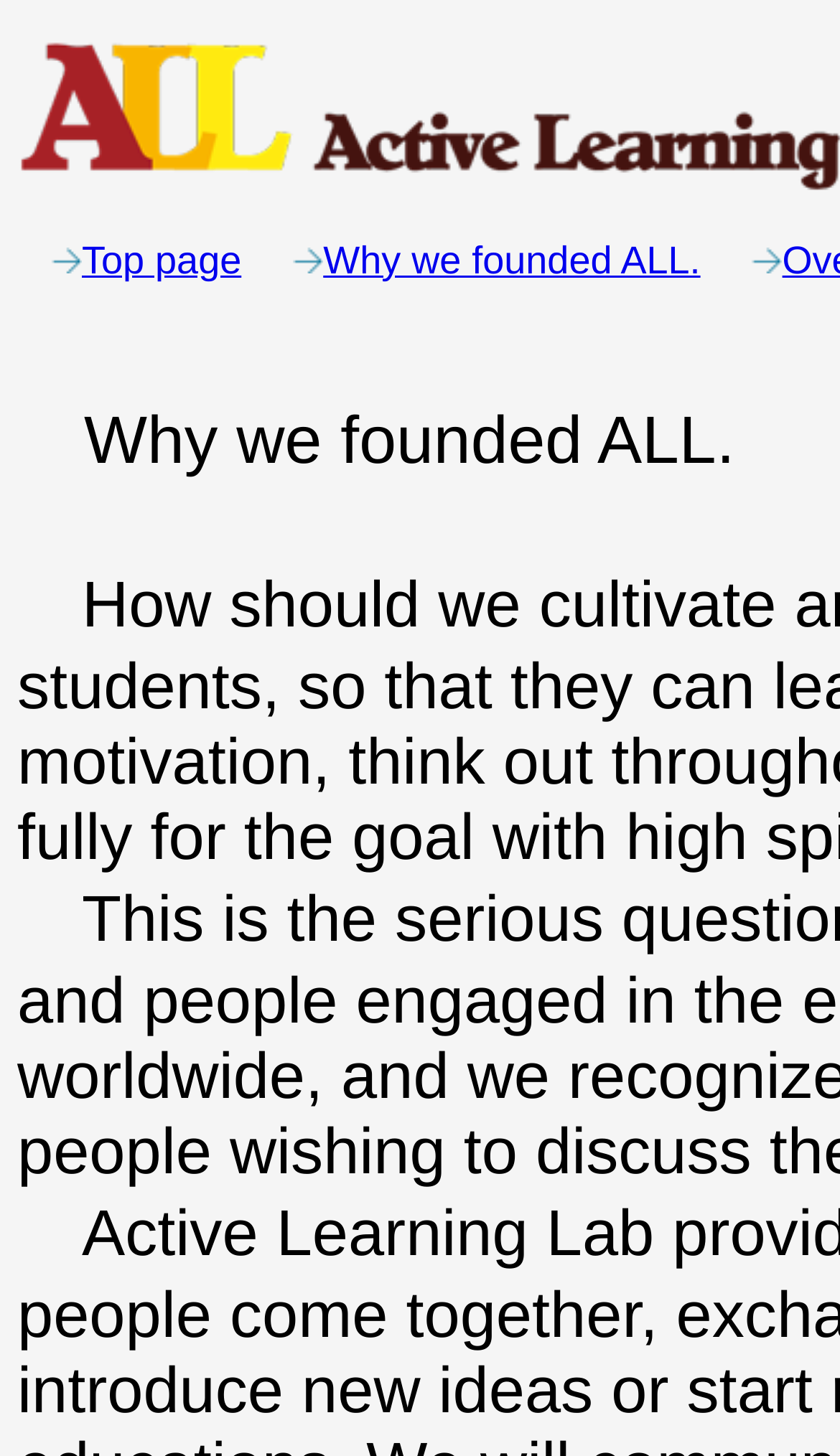How many static text elements are present on the webpage?
Please answer the question with a single word or phrase, referencing the image.

3